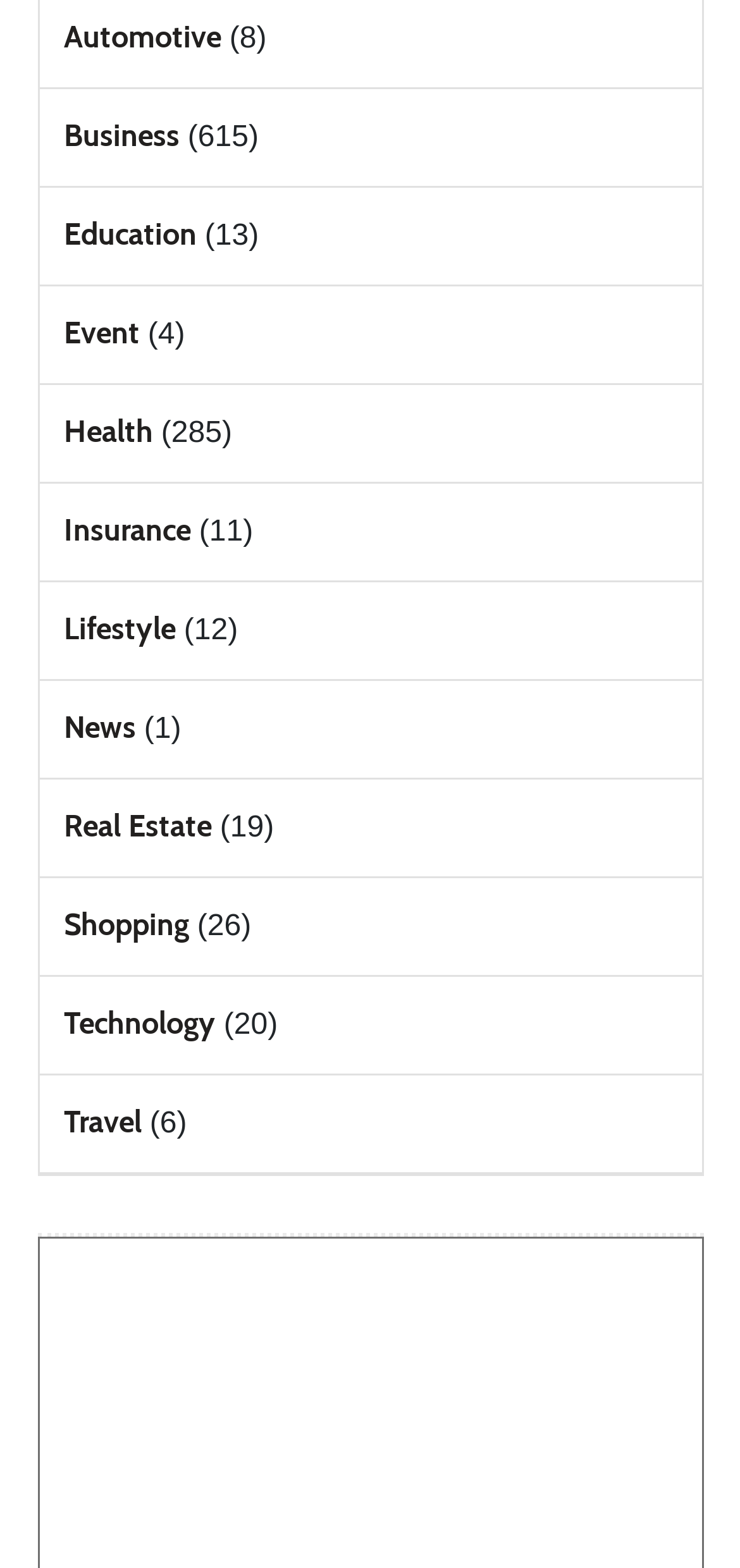What is the category that comes after 'Education' in the list?
Please use the image to deliver a detailed and complete answer.

I looked at the order of the links and found that 'Event' comes after 'Education' in the list.